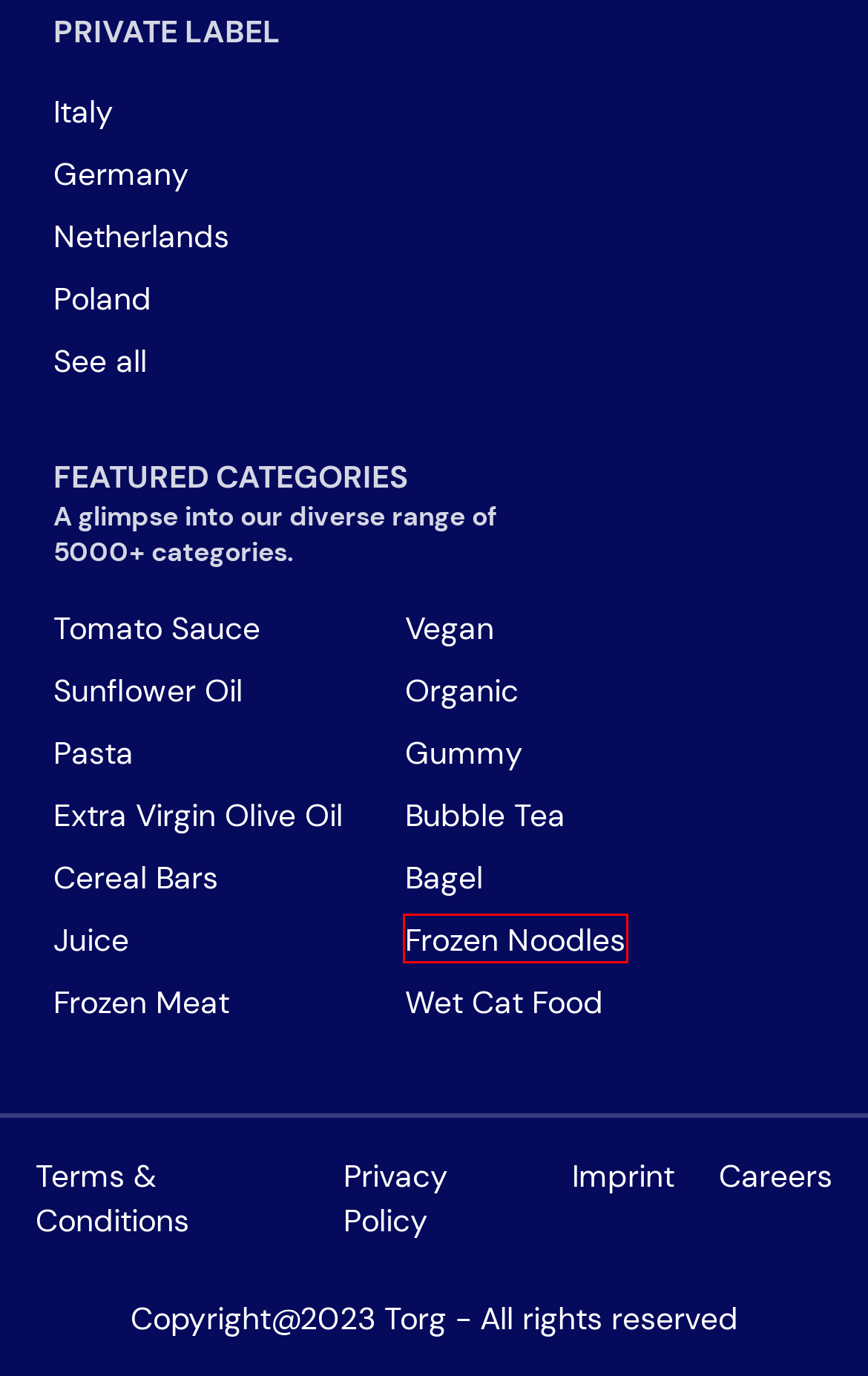Assess the screenshot of a webpage with a red bounding box and determine which webpage description most accurately matches the new page after clicking the element within the red box. Here are the options:
A. B2B Organic Food Suppliers | Worldwide Wholesale Sourcing
B. Buy Frozen Meat | B2B Wholesale & Private Label | Torg
C. Top Sunflower Oil Suppliers | B2B Wholesale & Private Label
D. Wet Cat Food Supplier - B2B Sourcing Europe | Torg
E. B2B Pasta Suppliers | Quality Products & Services | Torg
F. B2B Bubble Tea Suppliers & Wholesalers | Torg
G. Juice Supply | Wholesale & Private Label | Torg
H. Frozen Noodles Wholesale | European Suppliers | Torg

H